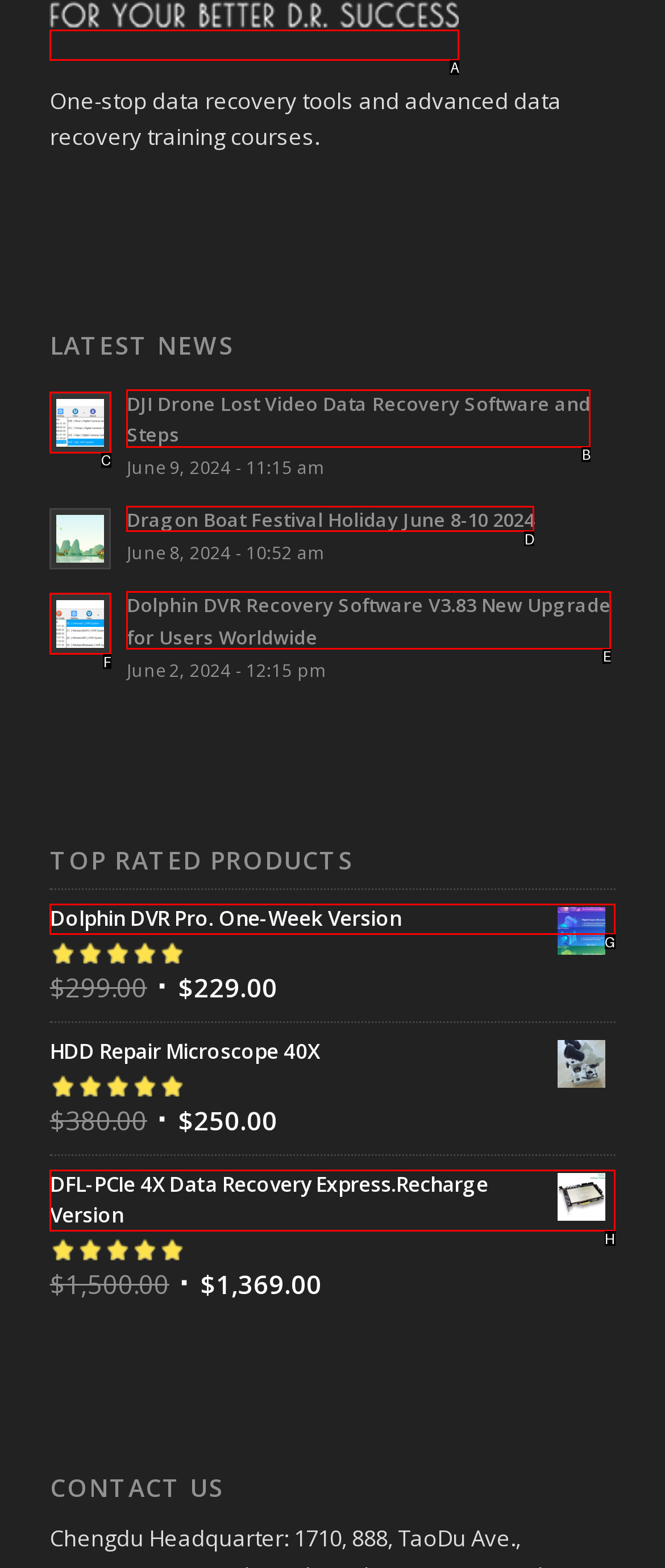From the given options, indicate the letter that corresponds to the action needed to complete this task: Read the latest news about DJI Drone Lost Video Data Recovery Software and Steps. Respond with only the letter.

C